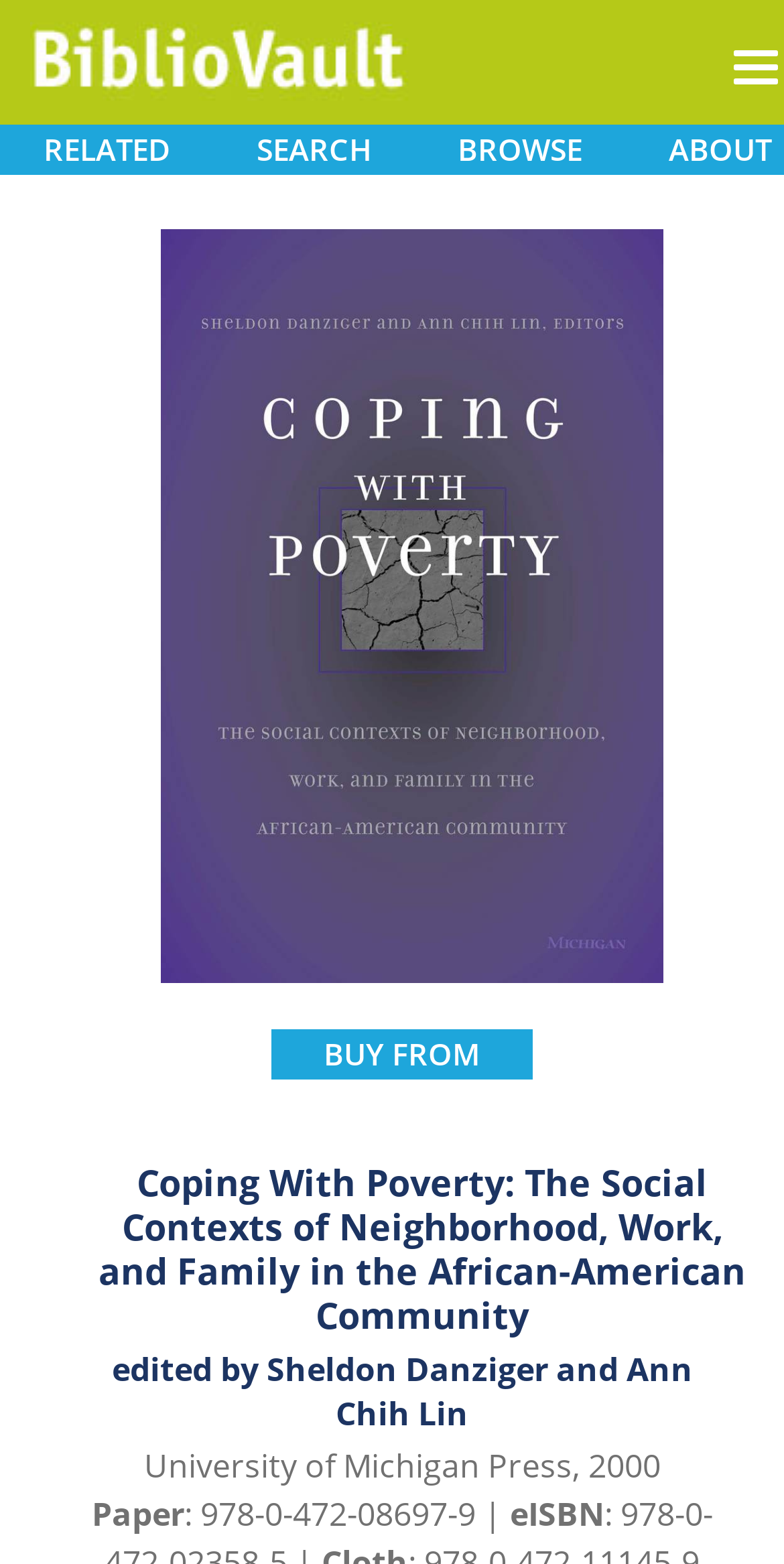What is the publication year of the book?
Provide a detailed and well-explained answer to the question.

The publication year of the book can be found in the StaticText element with coordinates [0.183, 0.923, 0.842, 0.951], which is 'University of Michigan Press, 2000'.